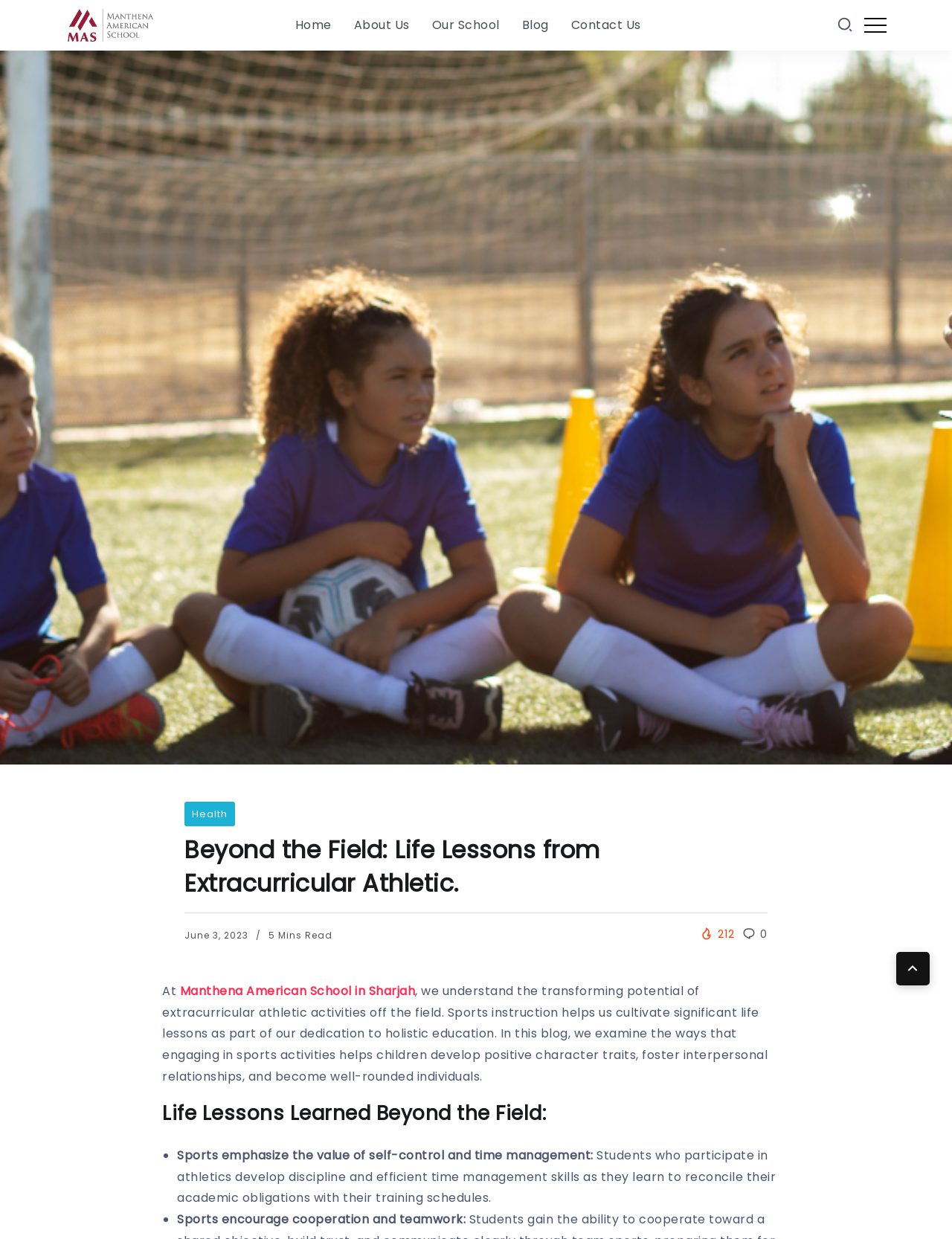Produce a meticulous description of the webpage.

The webpage appears to be a blog post from Manthena American School in Sharjah, with the title "Beyond the Field: Life Lessons from Extracurricular Athletic." At the top, there is a navigation menu with links to "Blog", "Home", "About Us", "Our School", and "Contact Us". Below the navigation menu, there is a heading with the same title as the webpage, followed by the date "June 3, 2023" and a reading time of "5 Mins Read".

The main content of the blog post starts with a brief introduction, which explains that the school understands the transforming potential of extracurricular athletic activities off the field. The introduction is followed by a section titled "Life Lessons Learned Beyond the Field:", which lists two life lessons that can be learned from sports. The first lesson is that sports emphasize the value of self-control and time management, and the second lesson is that sports encourage cooperation and teamwork.

On the right side of the page, there are two sections: "Views" with a count of 212, and "comments" with a link to 0 comments. At the bottom of the page, there is a link to "Manthena American School in Sharjah" and a brief description of the school's approach to holistic education.

There is also an image on the page, which is likely a logo or icon for the blog, located near the top-left corner.